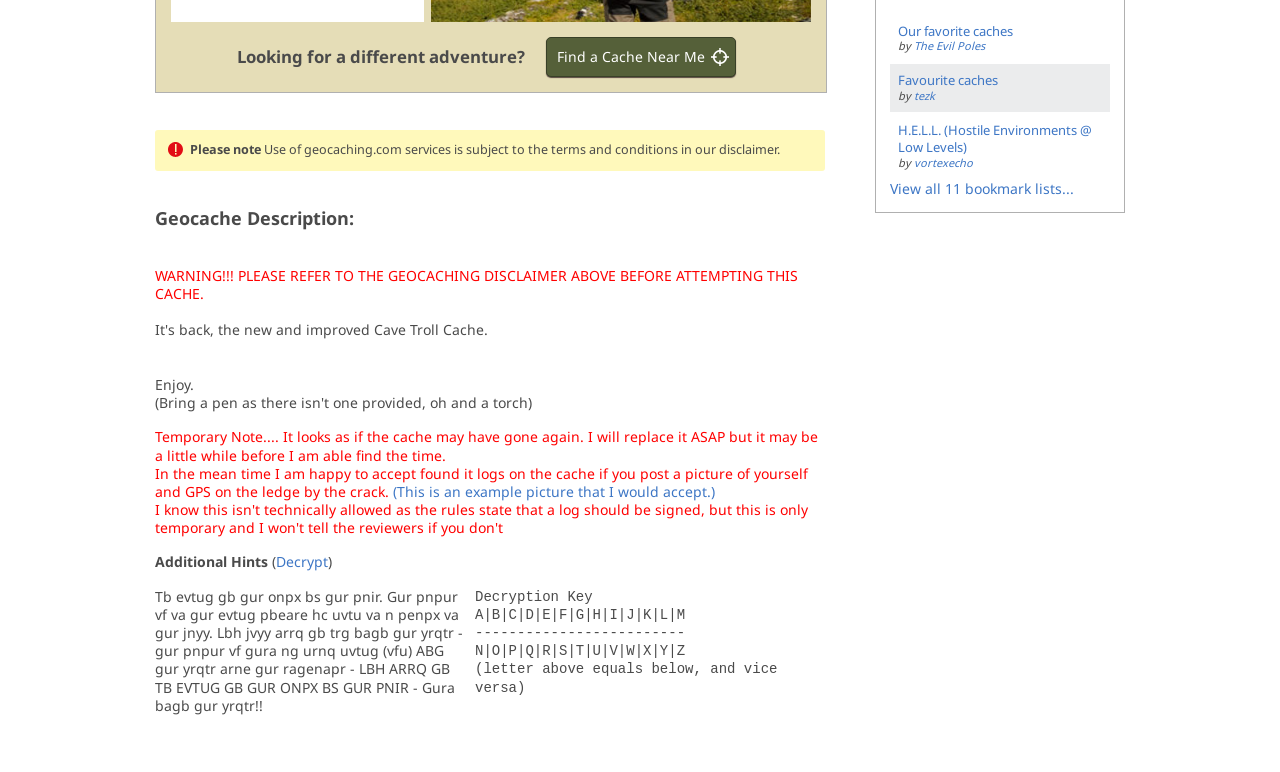Using the provided description Favourite caches, find the bounding box coordinates for the UI element. Provide the coordinates in (top-left x, top-left y, bottom-right x, bottom-right y) format, ensuring all values are between 0 and 1.

[0.702, 0.092, 0.78, 0.116]